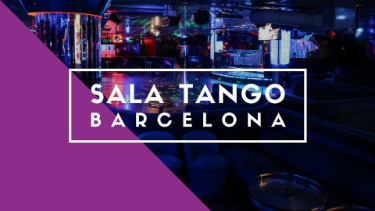Where is Sala Tango located?
Please provide a full and detailed response to the question.

The text 'BARCELONA' following 'SALA TANGO' suggests that the nightclub is located in Barcelona.